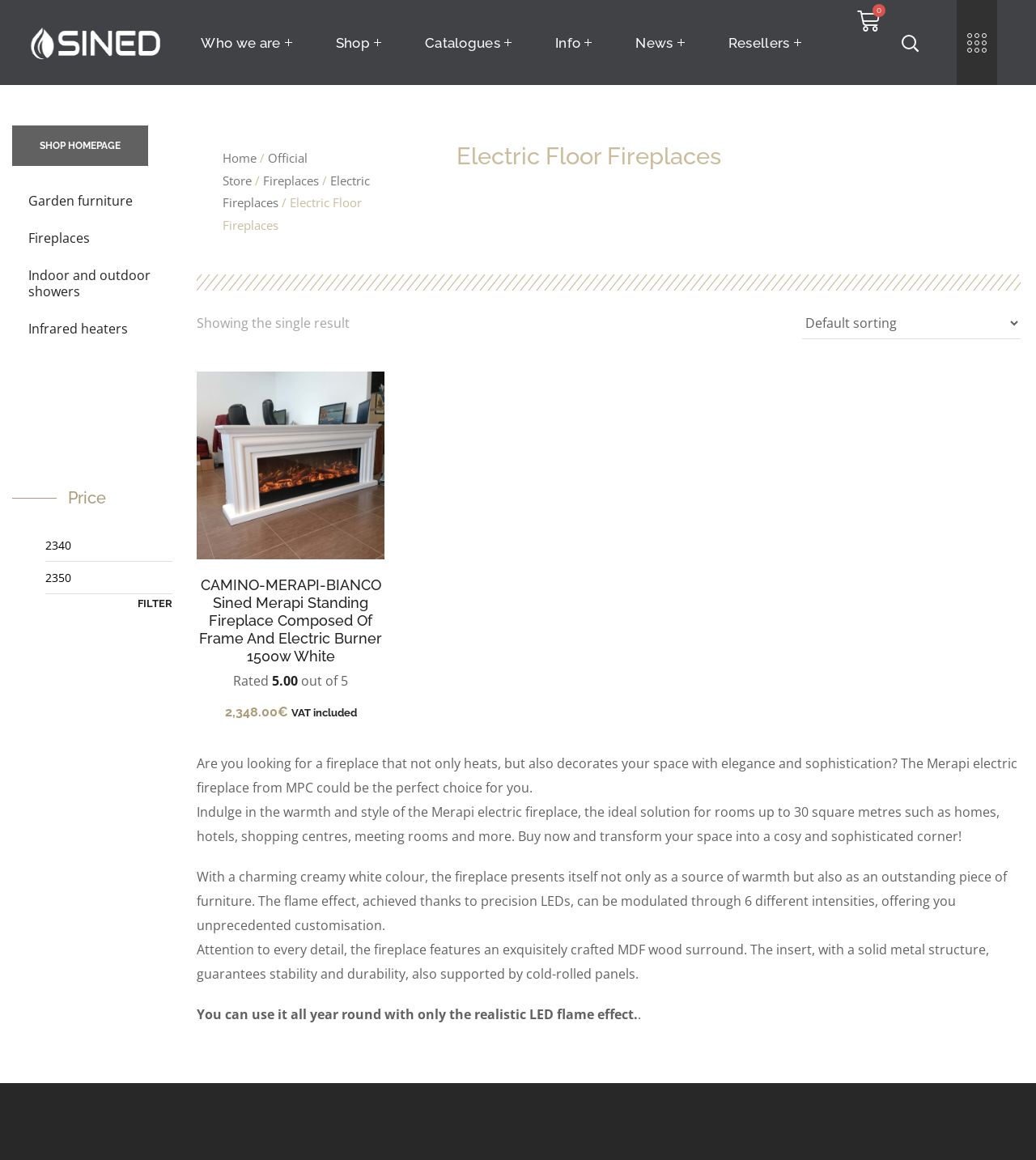Using the element description: "Catalogues", determine the bounding box coordinates. The coordinates should be in the format [left, top, right, bottom], with values between 0 and 1.

[0.389, 0.0, 0.515, 0.073]